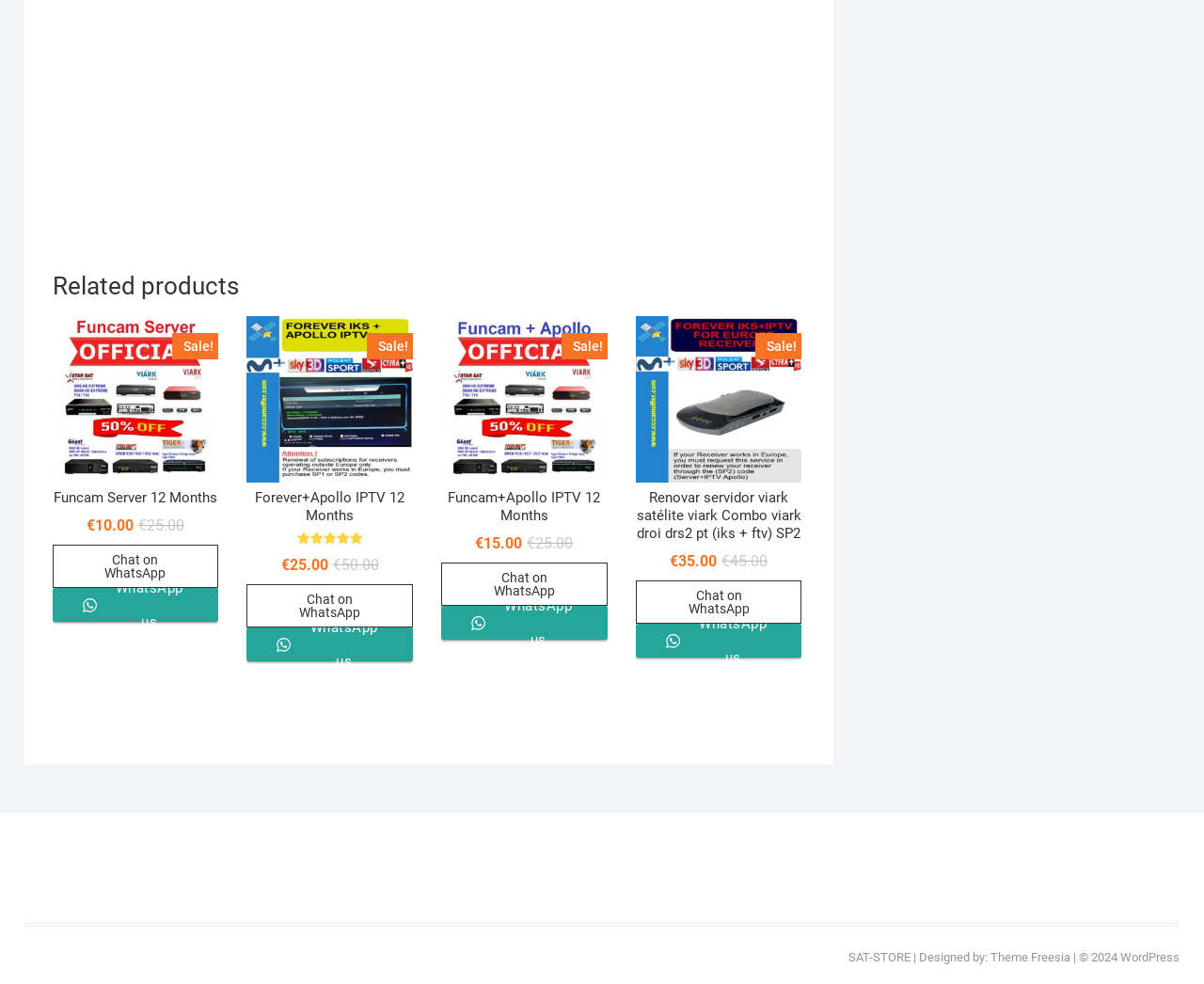What is the current price of Renovar servidor viark satélite viark Combo viark droi drs2 pt (iks + ftv) SP2?
Using the image as a reference, answer the question in detail.

I found the link 'Sale! Renovar servidor viark satélite viark Combo viark droi drs2 pt (iks + ftv) SP2 Original price was: €45.00. Current price is: €35.00.' which contains the current price of Renovar servidor viark satélite viark Combo viark droi drs2 pt (iks + ftv) SP2.